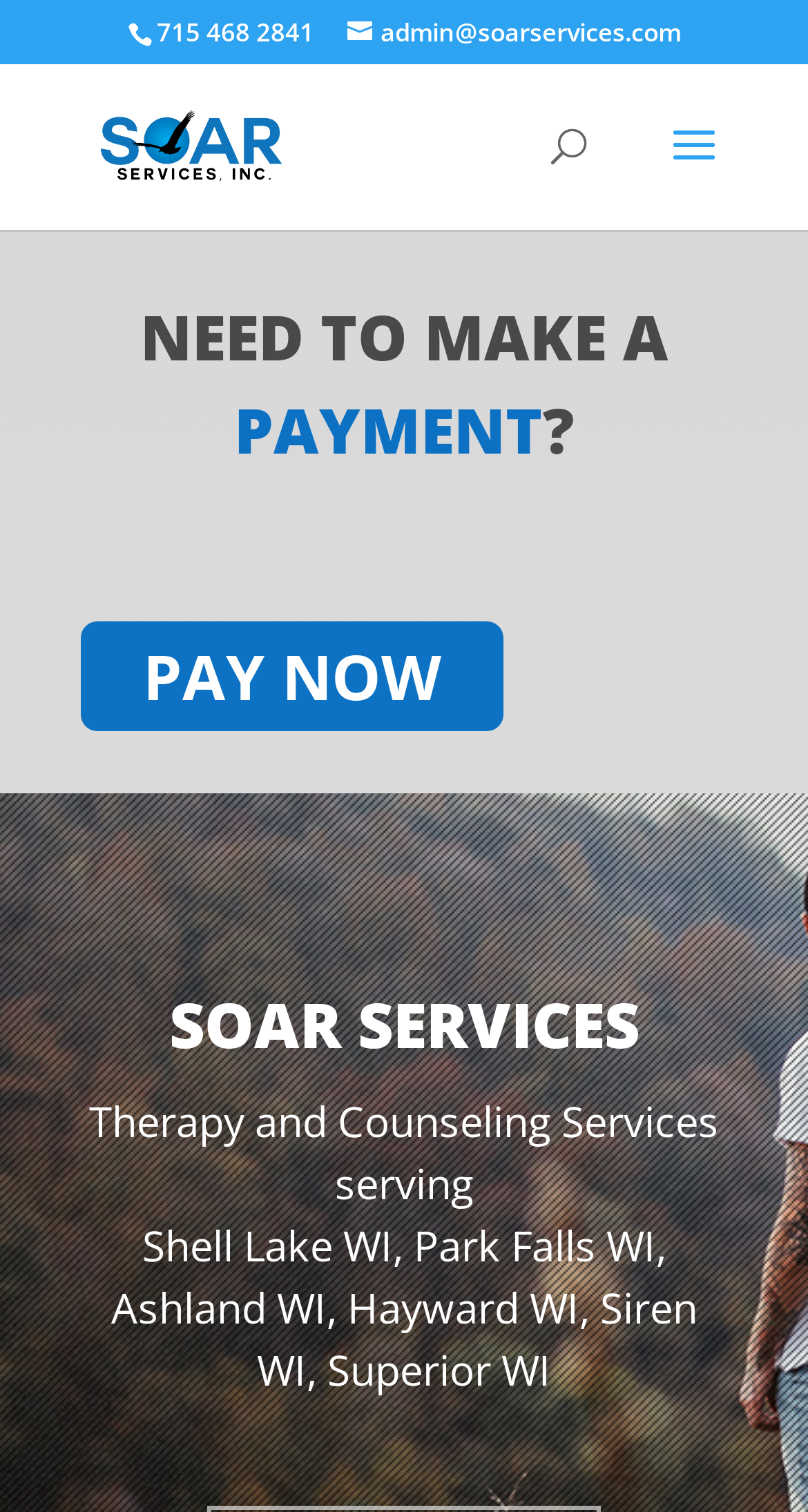Based on the visual content of the image, answer the question thoroughly: What cities are served by SOAR Services?

I found the cities served by SOAR Services by looking at the middle section of the webpage, where I saw a static text element with the list of cities 'Shell Lake WI, Park Falls WI, Ashland WI, Hayward WI, Siren WI, Superior WI'.